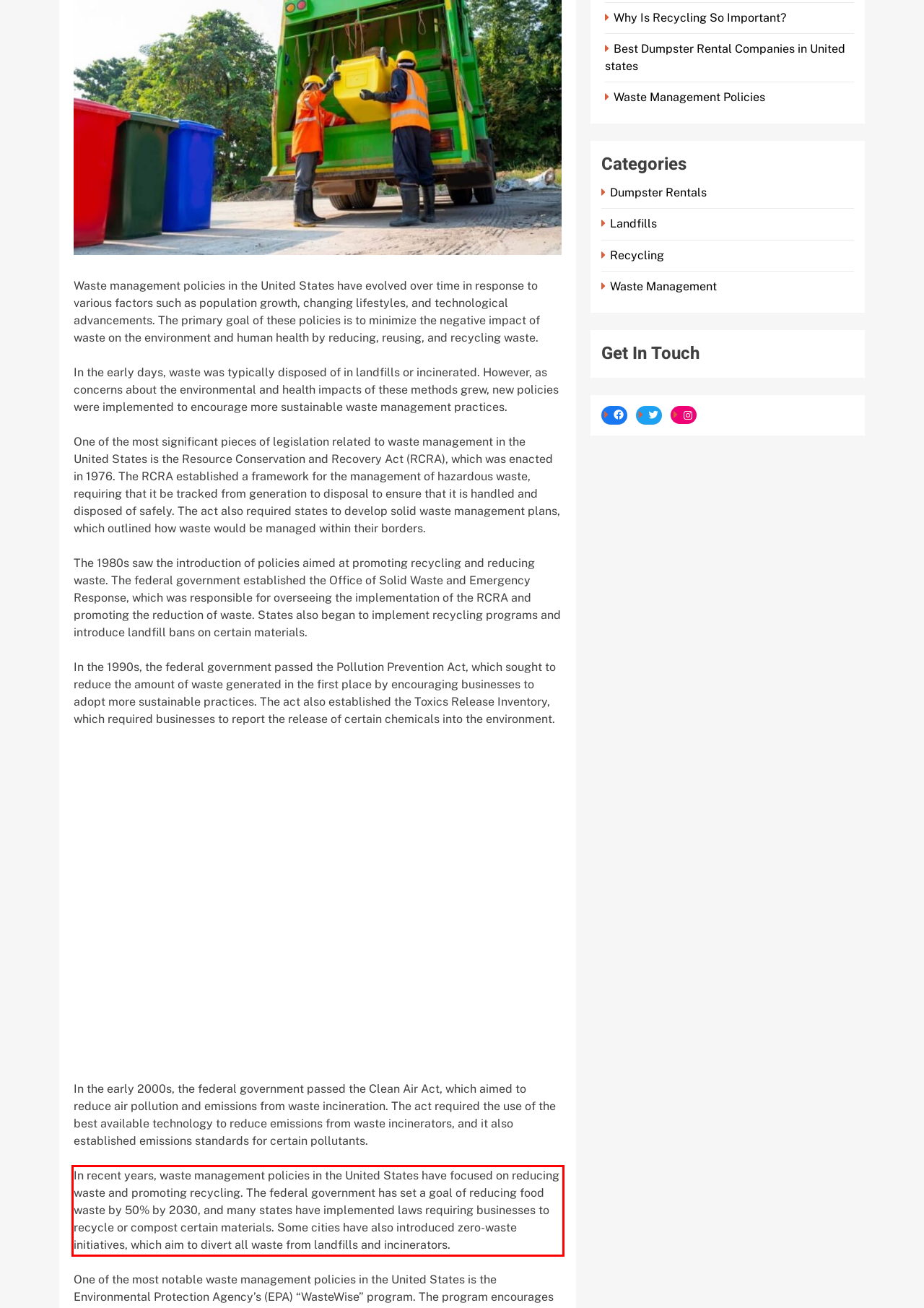Locate the red bounding box in the provided webpage screenshot and use OCR to determine the text content inside it.

In recent years, waste management policies in the United States have focused on reducing waste and promoting recycling. The federal government has set a goal of reducing food waste by 50% by 2030, and many states have implemented laws requiring businesses to recycle or compost certain materials. Some cities have also introduced zero-waste initiatives, which aim to divert all waste from landfills and incinerators.